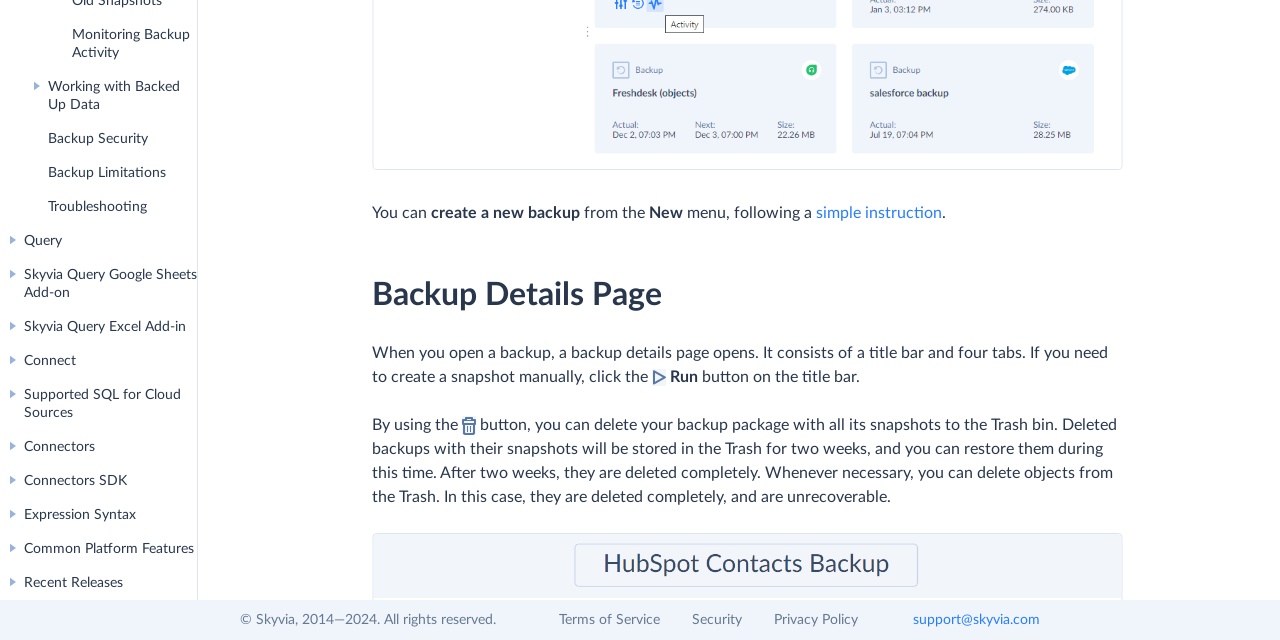Provide the bounding box for the UI element matching this description: "Privacy Policy".

[0.605, 0.958, 0.67, 0.98]